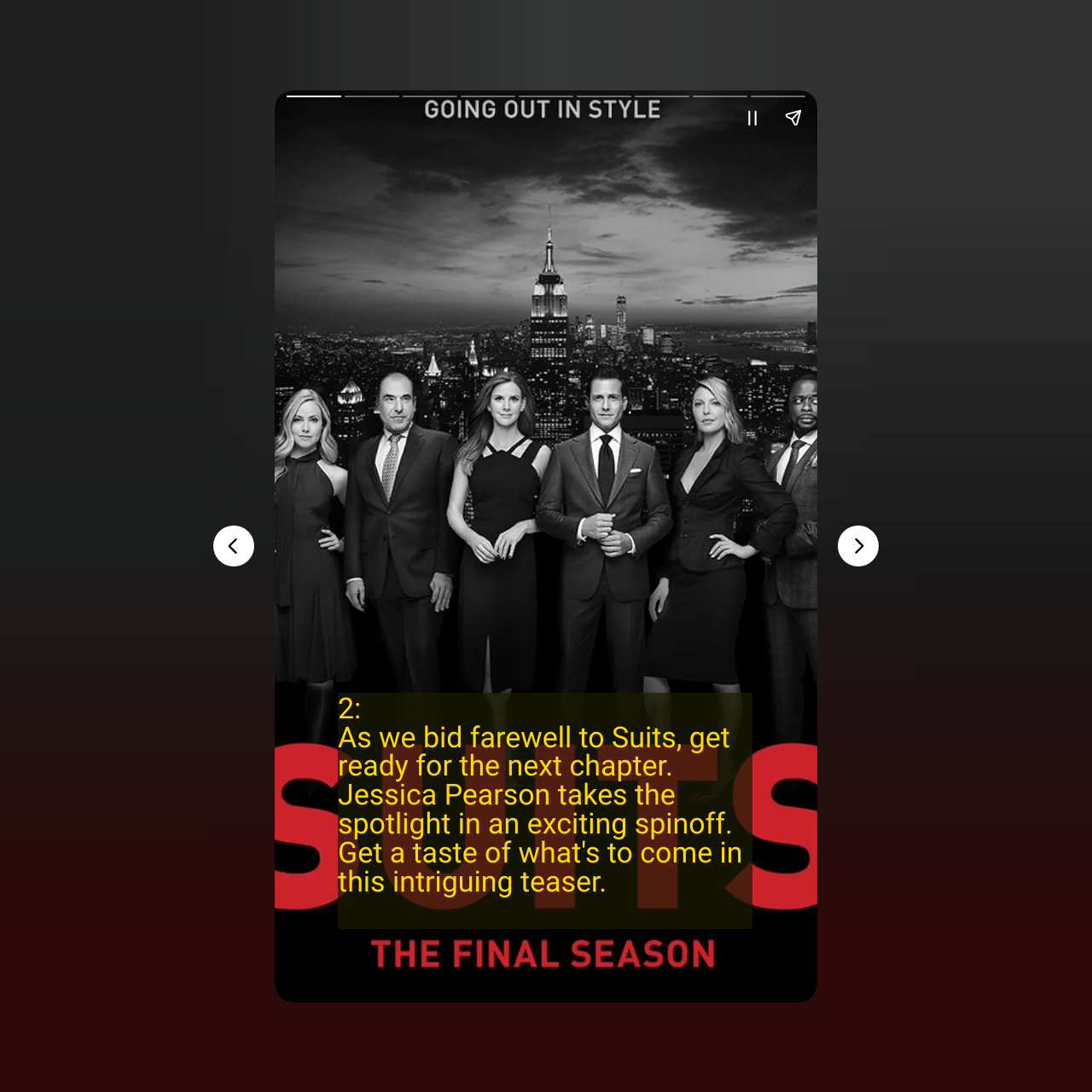Please examine the image and provide a detailed answer to the question: What is the focus of the spinoff mentioned on the webpage?

According to the heading, the spinoff is focused on Jessica Pearson, a character from the Suits series, and the webpage is likely providing more information about this new spinoff.